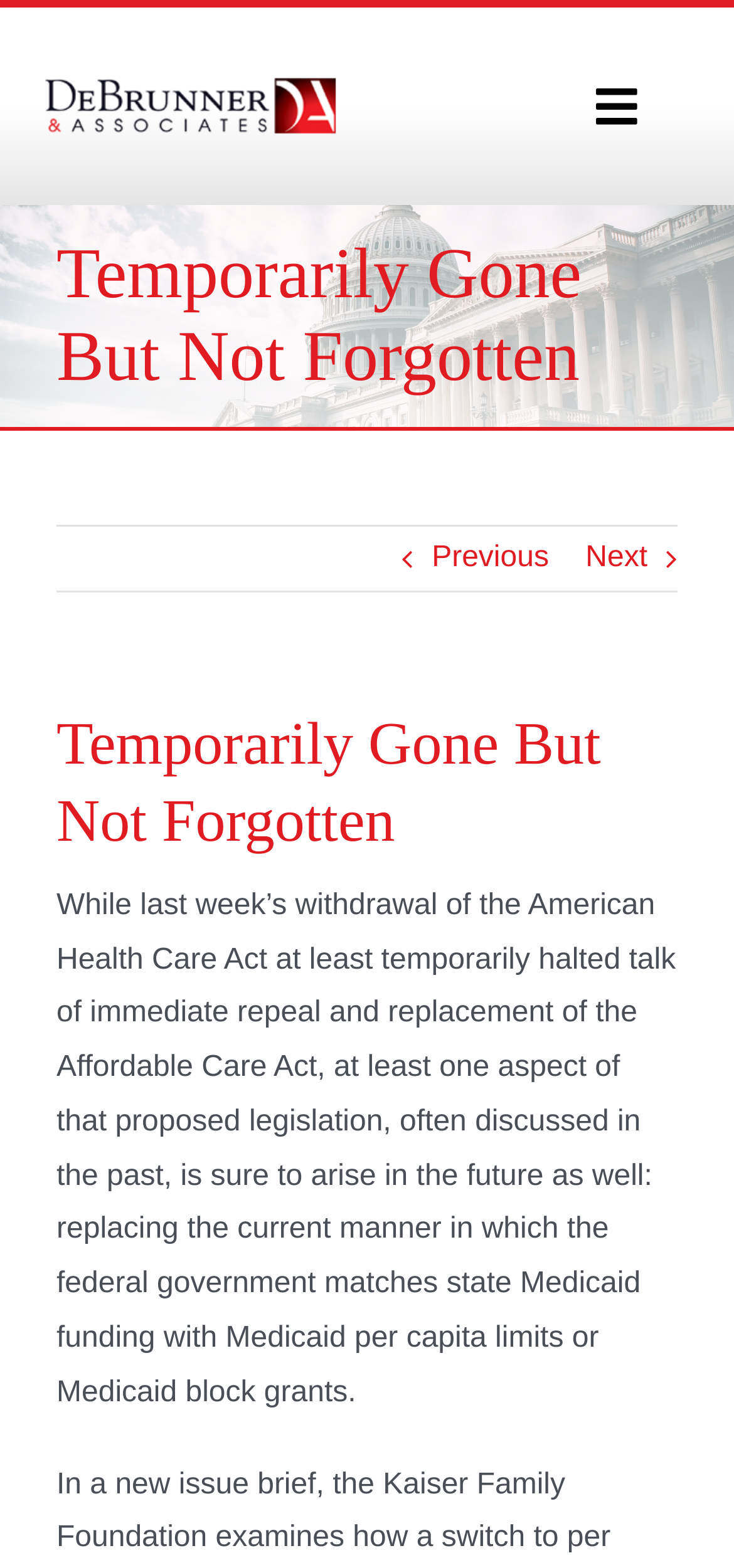Is the navigation menu expanded?
Examine the webpage screenshot and provide an in-depth answer to the question.

The navigation menu is not expanded because the button 'Toggle Navigation' has an attribute 'expanded' set to 'False'.